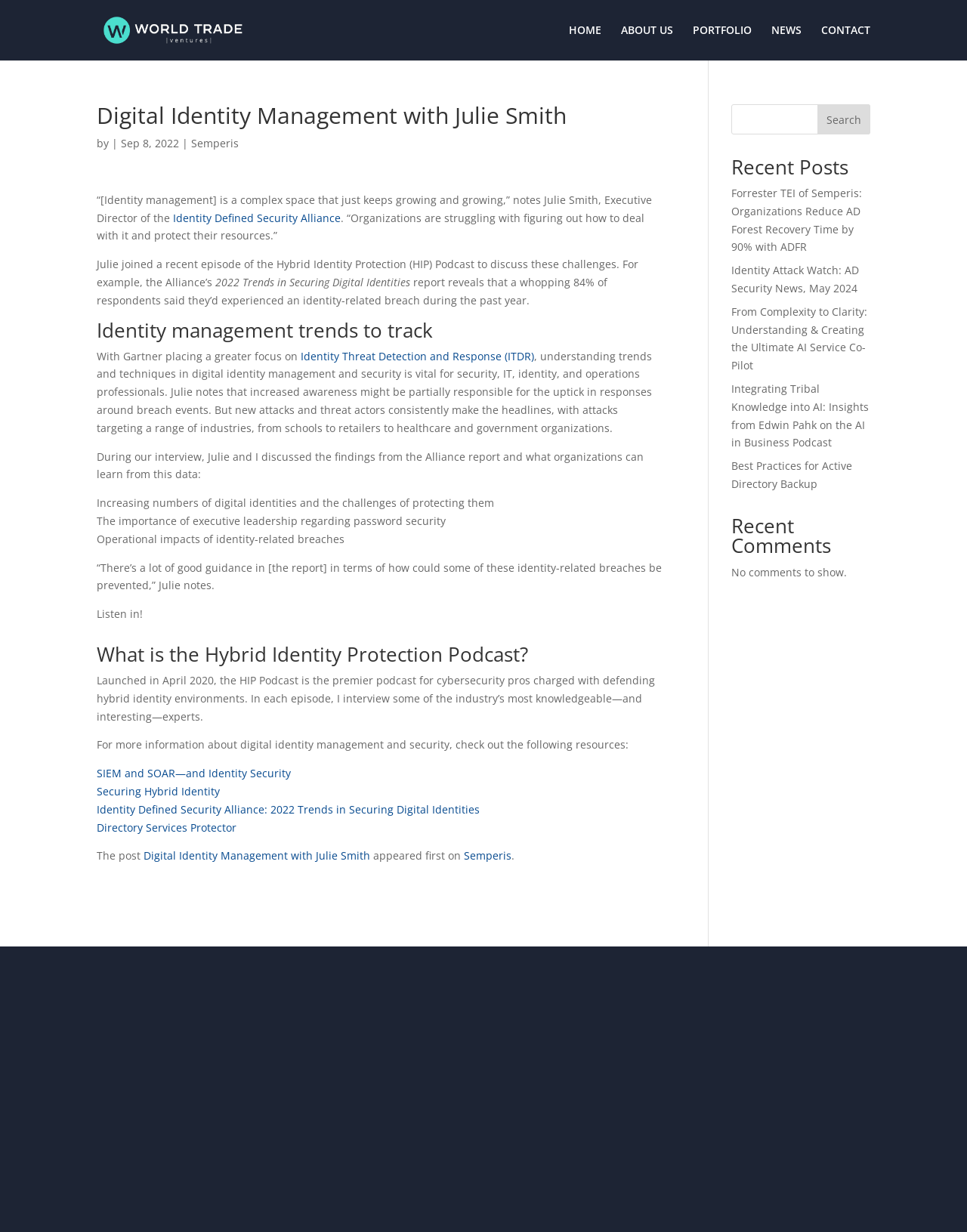Determine the bounding box for the HTML element described here: "Identity Defined Security Alliance". The coordinates should be given as [left, top, right, bottom] with each number being a float between 0 and 1.

[0.179, 0.171, 0.352, 0.182]